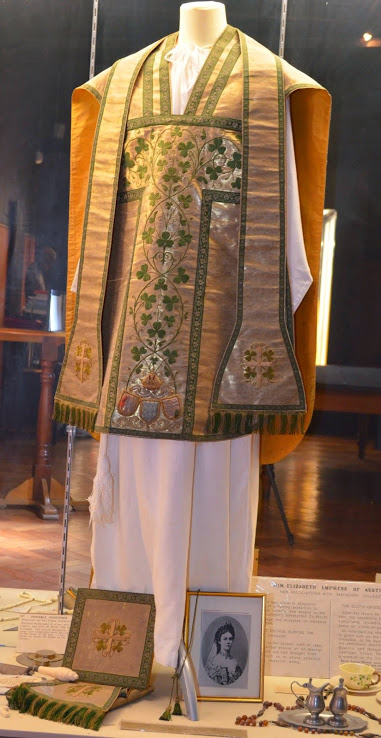Offer a detailed explanation of what is depicted in the image.

This image showcases a historical set of vestments known as "The Empress of Austria vestments," which were presented by Her Imperial Majesty Elizabeth, Empress of Austria, in 1880. The ensemble includes a chasuble, stole, maniple, veil, and burse, all made of cloth of gold adorned with intricate green silk embroidery. 

The chasuble features a cross embellished with hand-embroidered green silk shamrocks, with three shields at the base that represent the arms of Austria, Bavaria, and Hungary, topped by the Austrian crown. Notable details include the name "Elizabeth" and the date "1880" worked into the lining, along with violet crosses and shamrocks embroidered on the stole and maniple, which are finished with a green-gold fringe.

Surrounding this ornate vestment display are associated items including a historical portrait of Empress Elizabeth and additional artifacts, providing context to this rich piece of ecclesiastical history. This exhibit highlights not only the craftsmanship of the vestments but also their cultural significance during Elizabeth's reign.